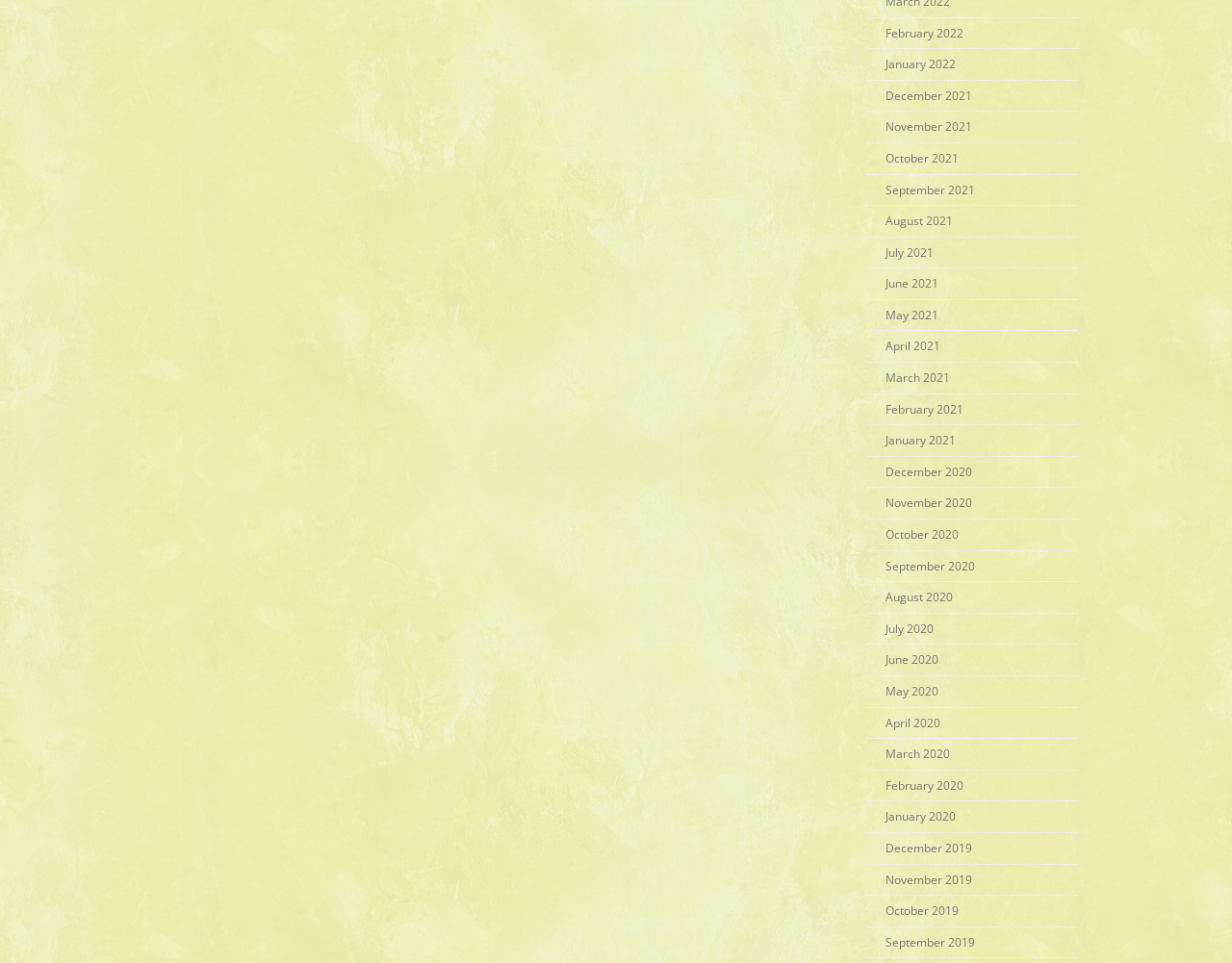Are the months listed in chronological order?
Please answer the question with as much detail and depth as you can.

I examined the list of links and found that the months are not listed in chronological order. Instead, the most recent month (February 2022) is at the top, and the earliest month (December 2019) is at the bottom.